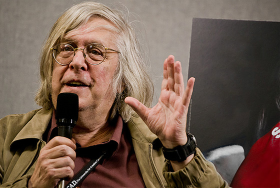Compose a detailed narrative for the image.

In this image, a man with long, gray hair and round glasses passionately speaks while holding a microphone. He appears to be engaged in a discussion, emphasizing his points with expressive hand gestures. Behind him, there is a blurred image that suggests a backdrop relevant to his talk, possibly related to film or culture. The context of the image aligns with the title "Sex Drive [on CRASH]," suggesting a focus on cinema, possibly delving into themes or critiques associated with David Cronenberg's film "Crash," which is noted for its provocative exploration of sexuality and technology. The event seems to reflect an academic or critical discussion, likely at a film festival or conference.